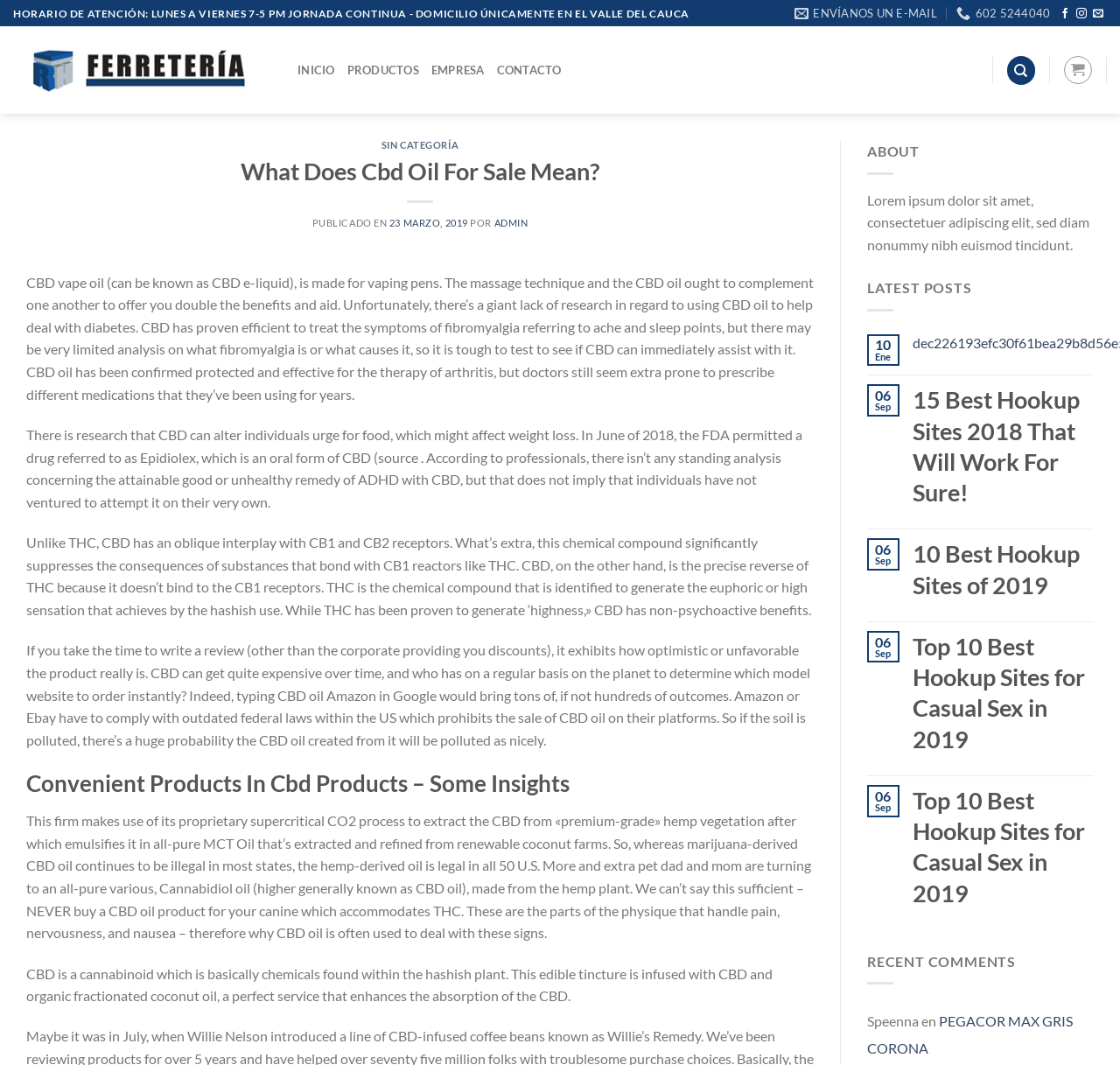Please identify the bounding box coordinates of the element I should click to complete this instruction: 'click on the 'INICIO' link'. The coordinates should be given as four float numbers between 0 and 1, like this: [left, top, right, bottom].

[0.266, 0.051, 0.299, 0.081]